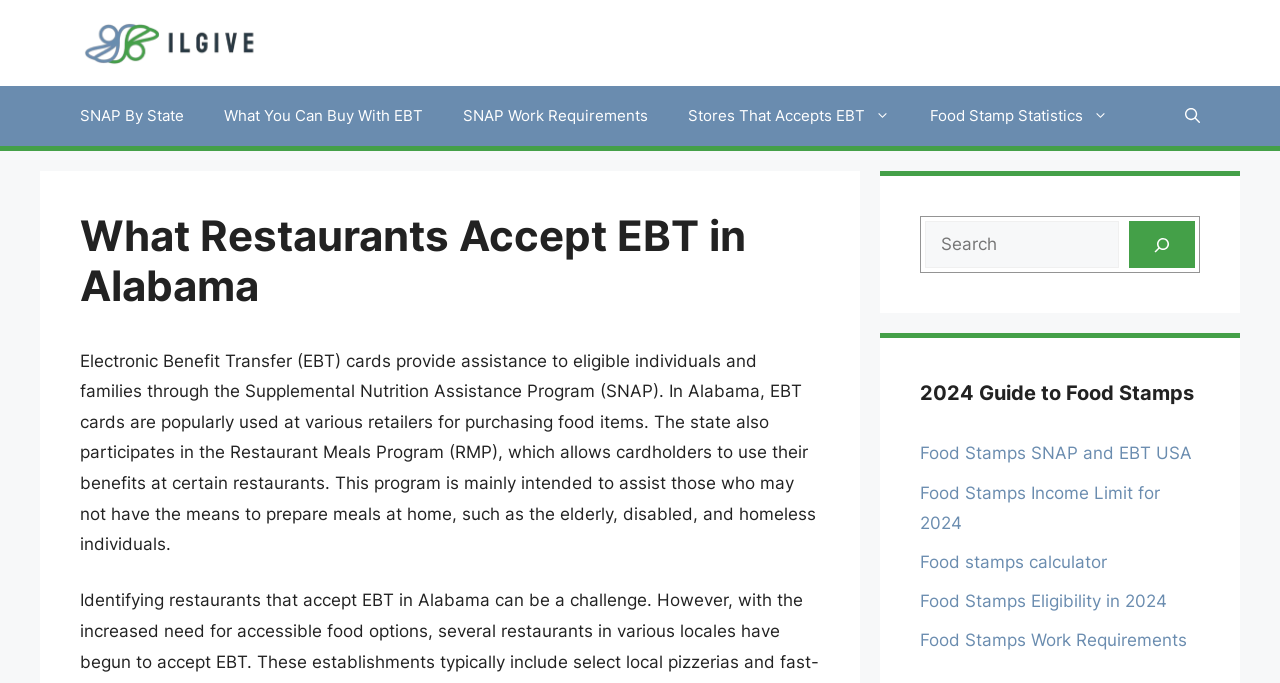Extract the text of the main heading from the webpage.

What Restaurants Accept EBT in Alabama